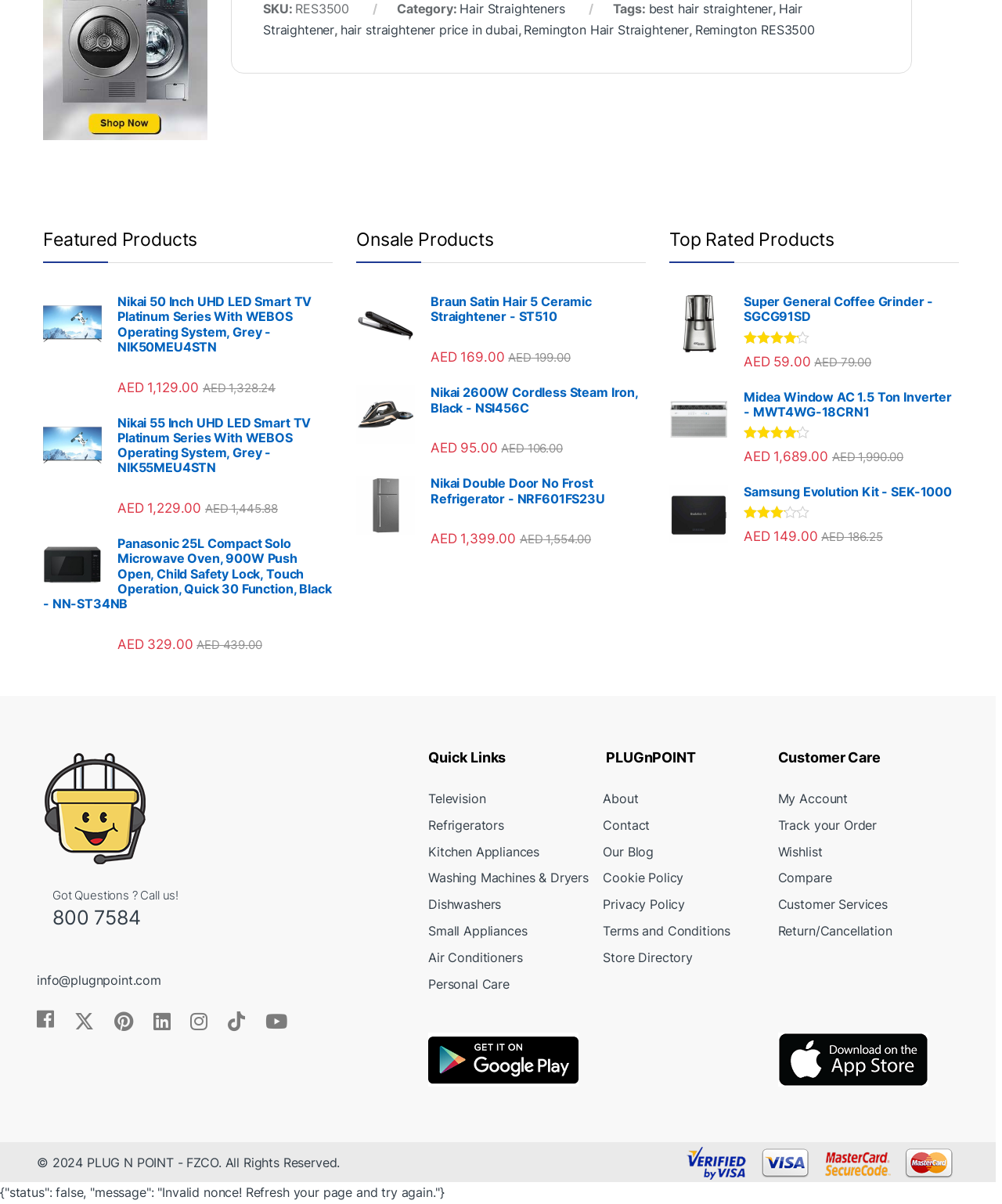Provide a brief response in the form of a single word or phrase:
What is the rating of the Midea MWT4WG-18CRN1 Window AC?

4.00 out of 5